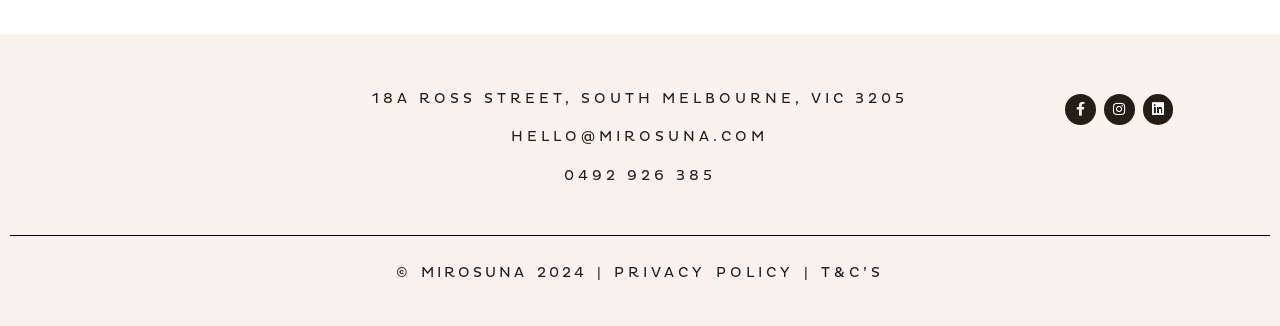Identify the bounding box for the UI element that is described as follows: "Linkedin".

[0.893, 0.289, 0.917, 0.383]